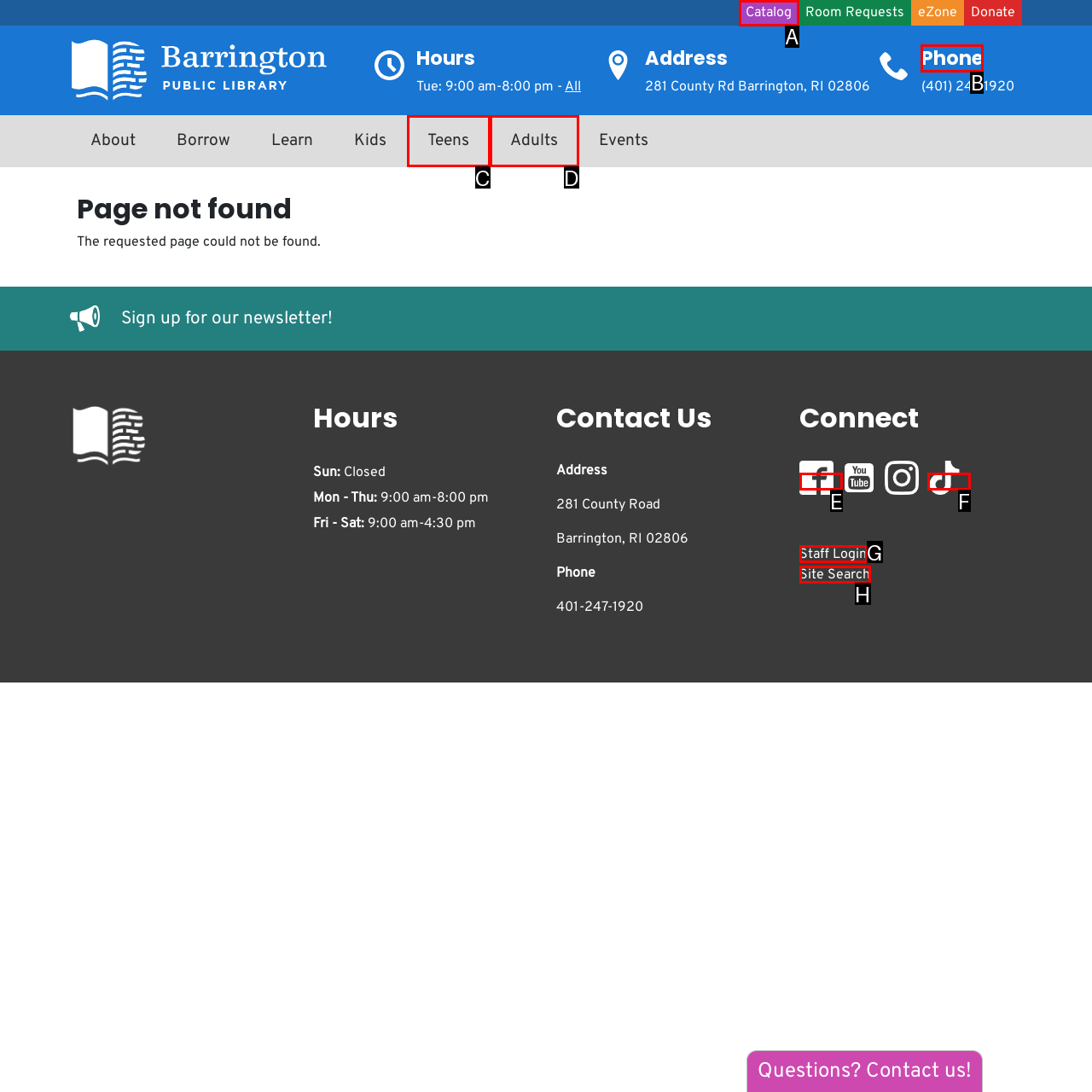Select the letter of the option that corresponds to: Catalog
Provide the letter from the given options.

A